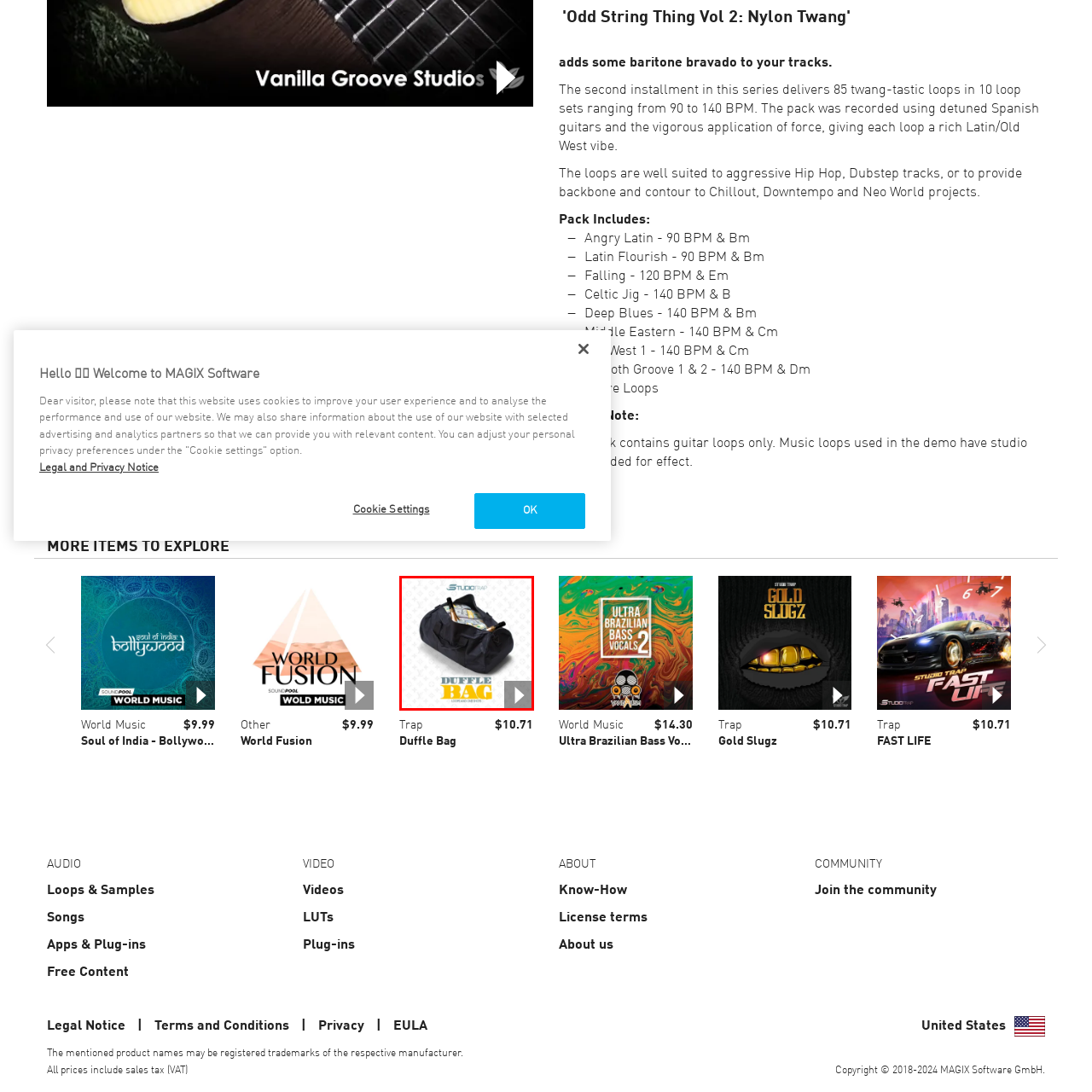What is the brand associated with the product?
Inspect the highlighted part of the image and provide a single word or phrase as your answer.

STUDIOTRAP